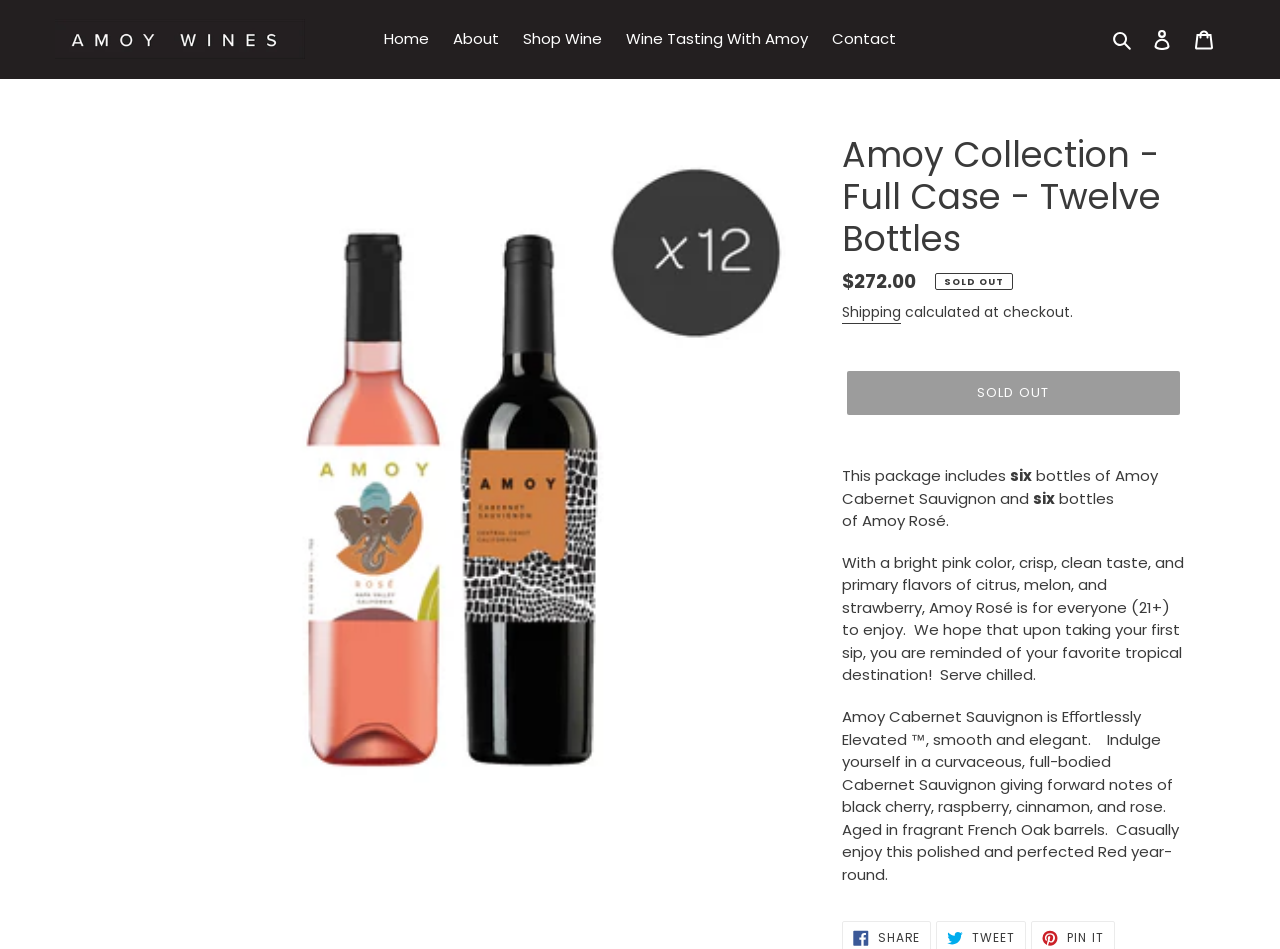How many bottles of Amoy Cabernet Sauvignon are in the package?
Based on the visual content, answer with a single word or a brief phrase.

six